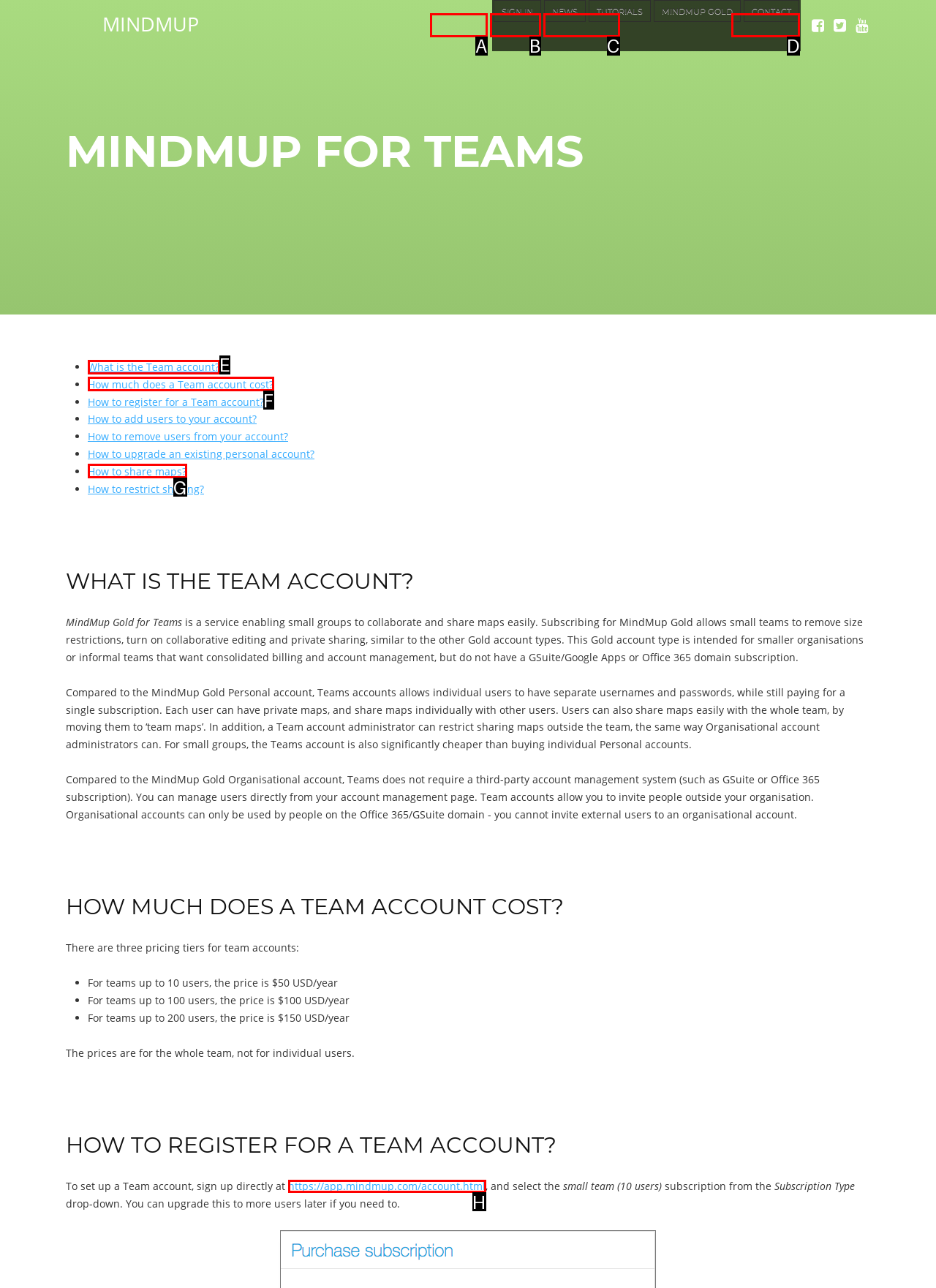Out of the given choices, which letter corresponds to the UI element required to Register for a Team account? Answer with the letter.

H